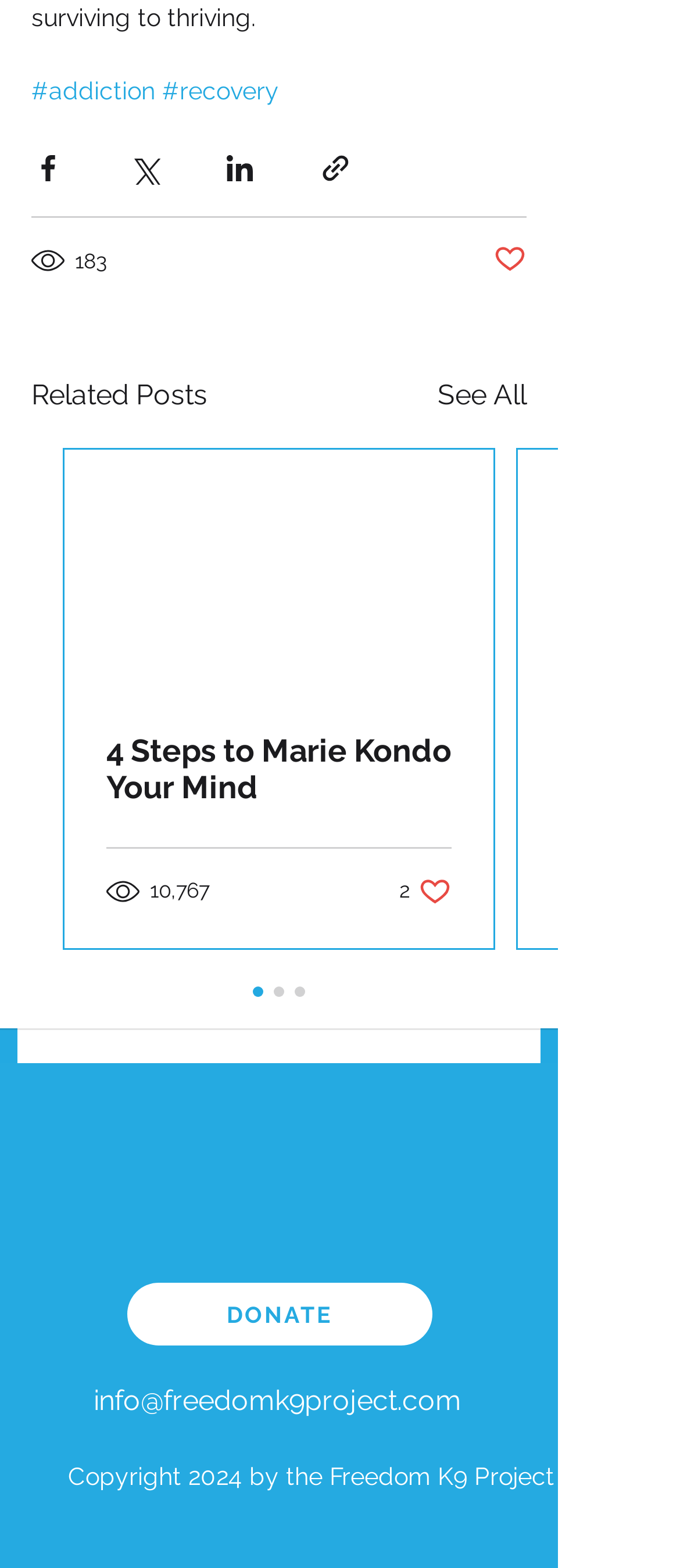Pinpoint the bounding box coordinates of the clickable area necessary to execute the following instruction: "Click the '#addiction' link". The coordinates should be given as four float numbers between 0 and 1, namely [left, top, right, bottom].

[0.046, 0.049, 0.228, 0.067]